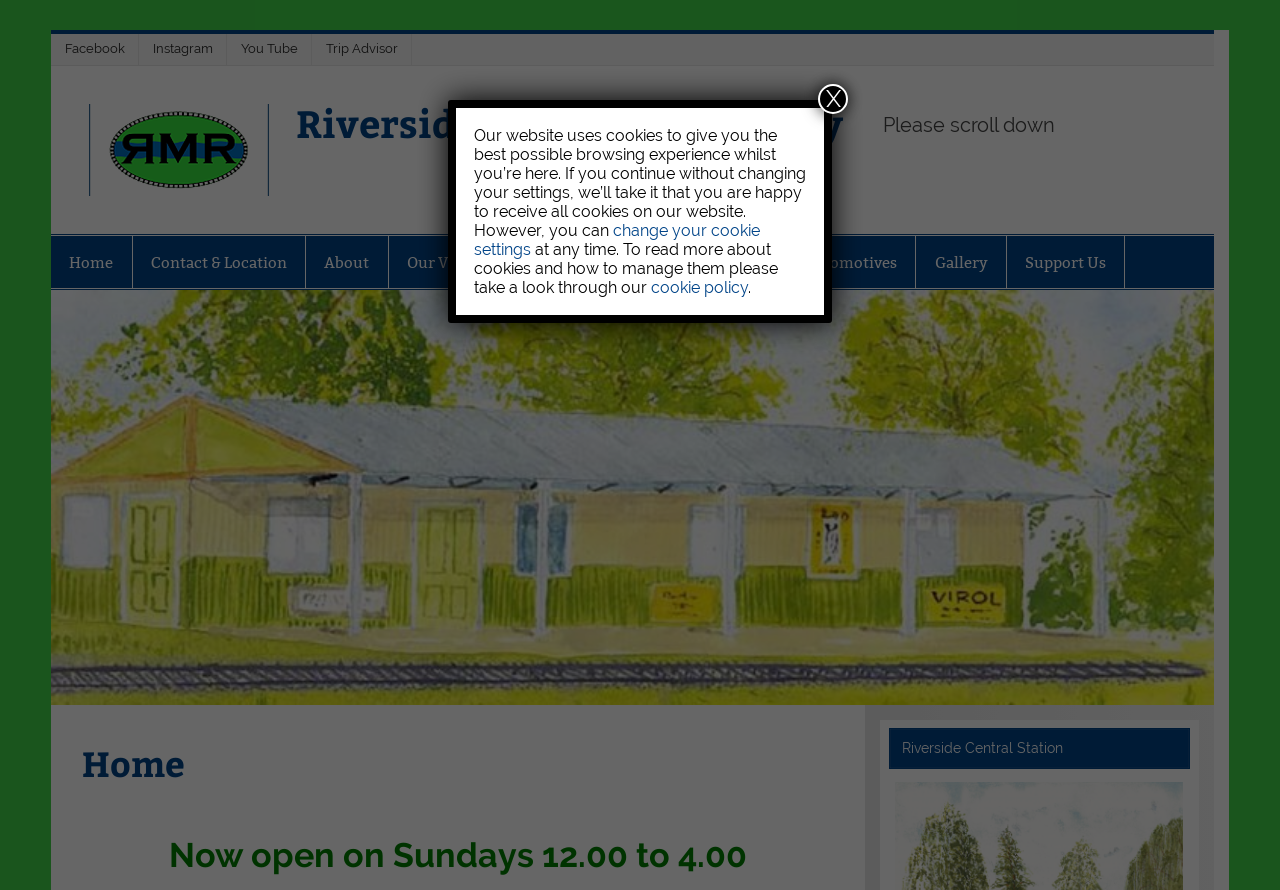Carefully examine the image and provide an in-depth answer to the question: What is the name of the railway?

I inferred this answer by looking at the root element's text, which is 'Riverside Miniature Railway – Please scroll down'. The '– Please scroll down' part seems to be an instruction, so I ignored it and focused on the main text, which is the name of the railway.